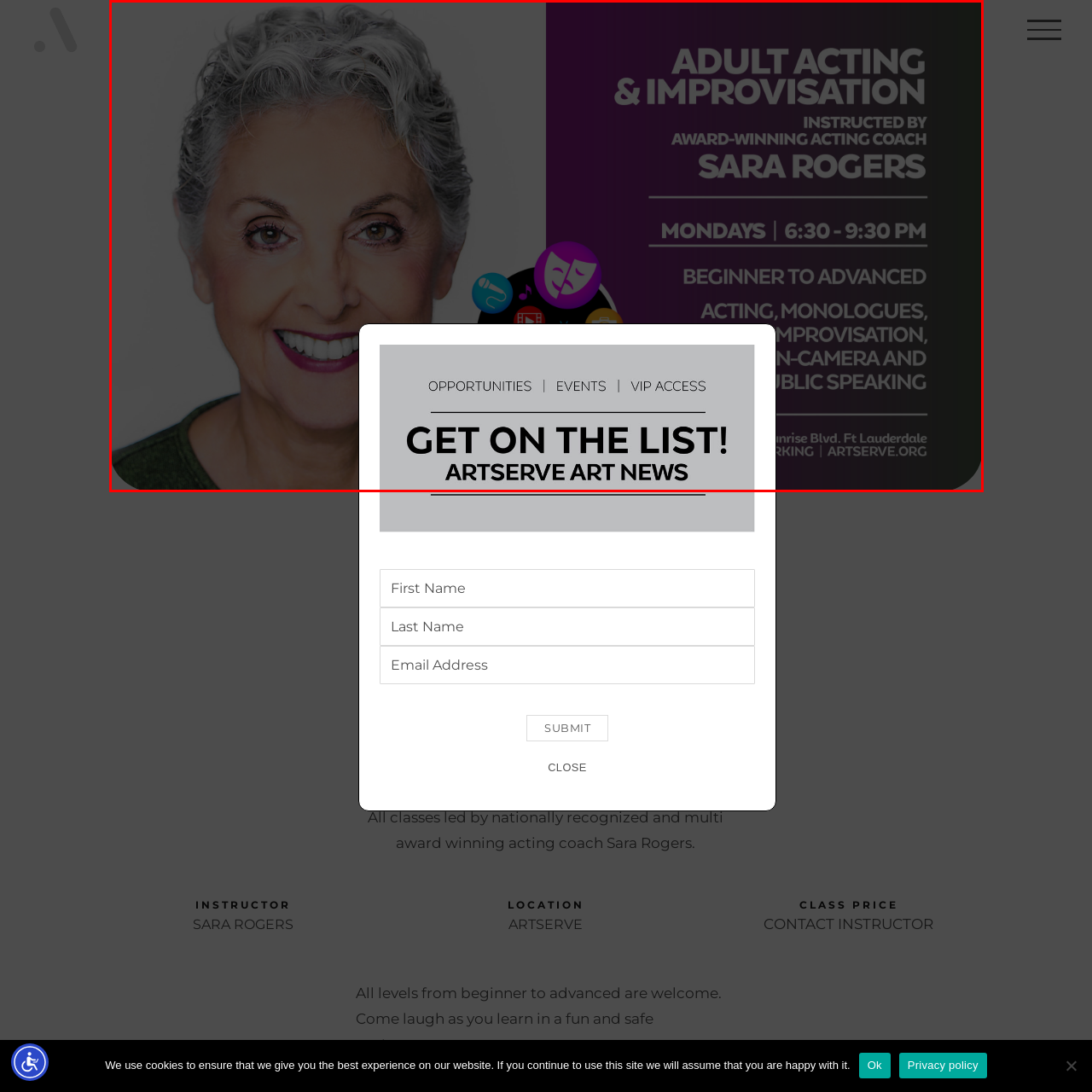Focus on the picture inside the red-framed area and provide a one-word or short phrase response to the following question:
What is the purpose of the 'GET ON THE LIST!' call to action?

To engage with ArtsServe's newsletter